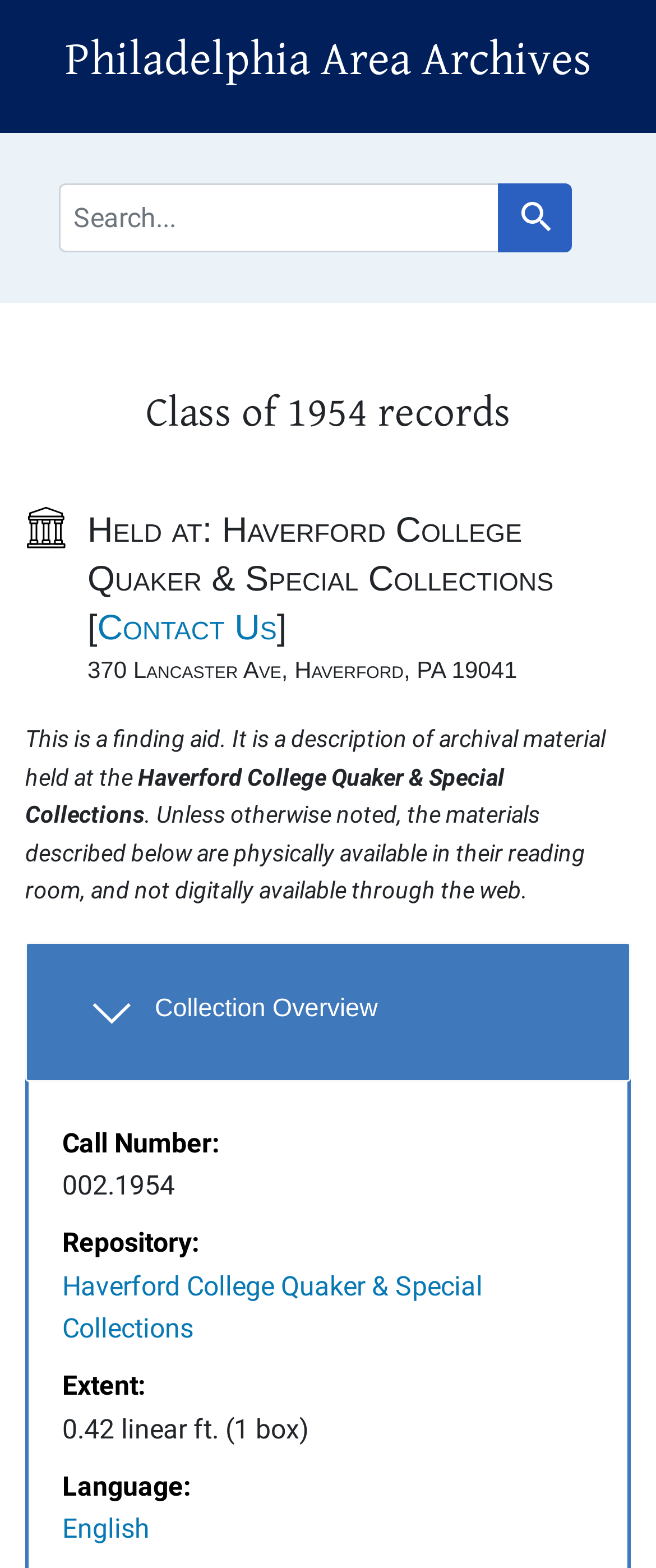Answer the question briefly using a single word or phrase: 
What is the language of the collection?

English